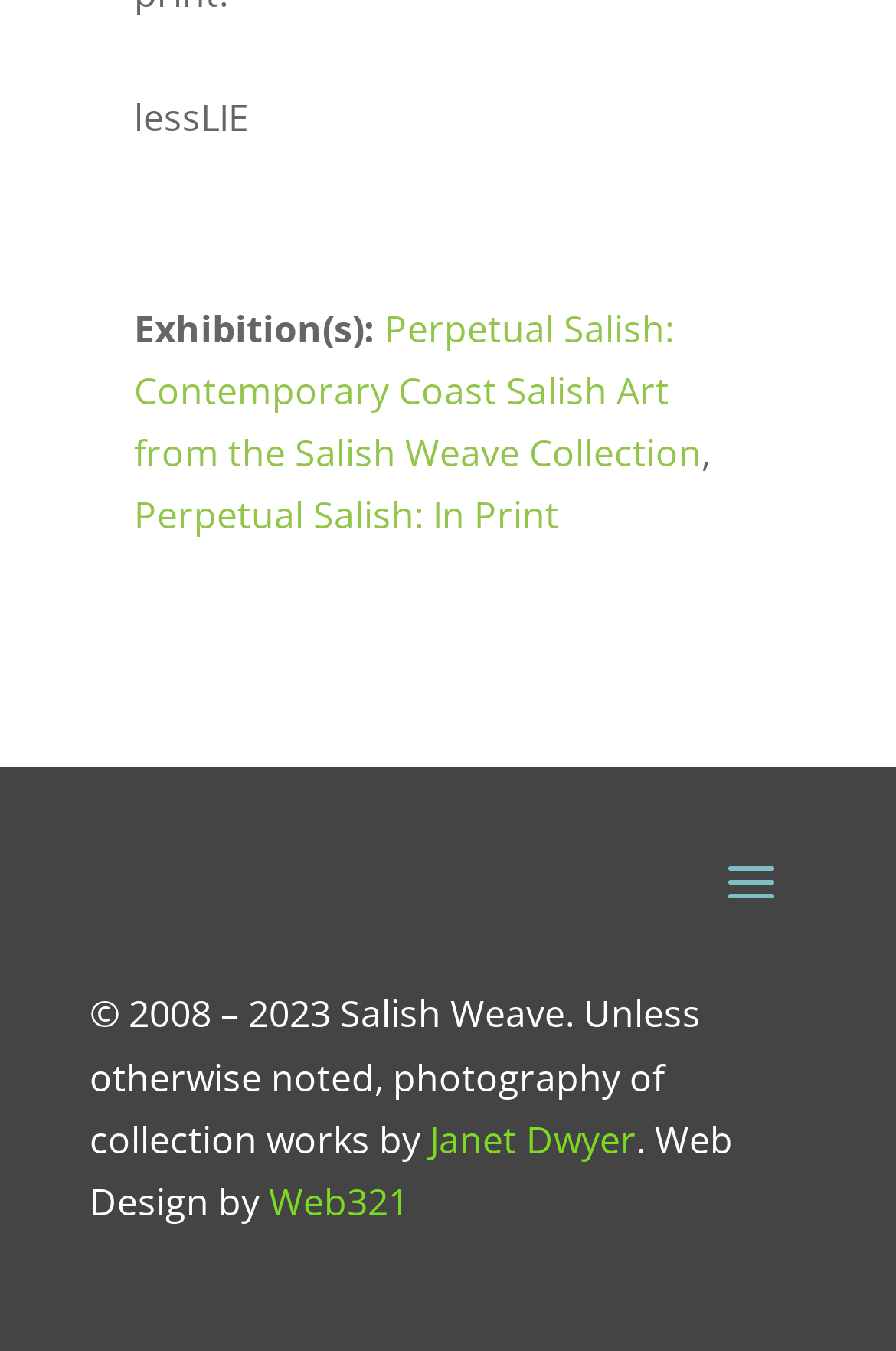Respond to the question below with a concise word or phrase:
Who is the photographer of collection works?

Janet Dwyer